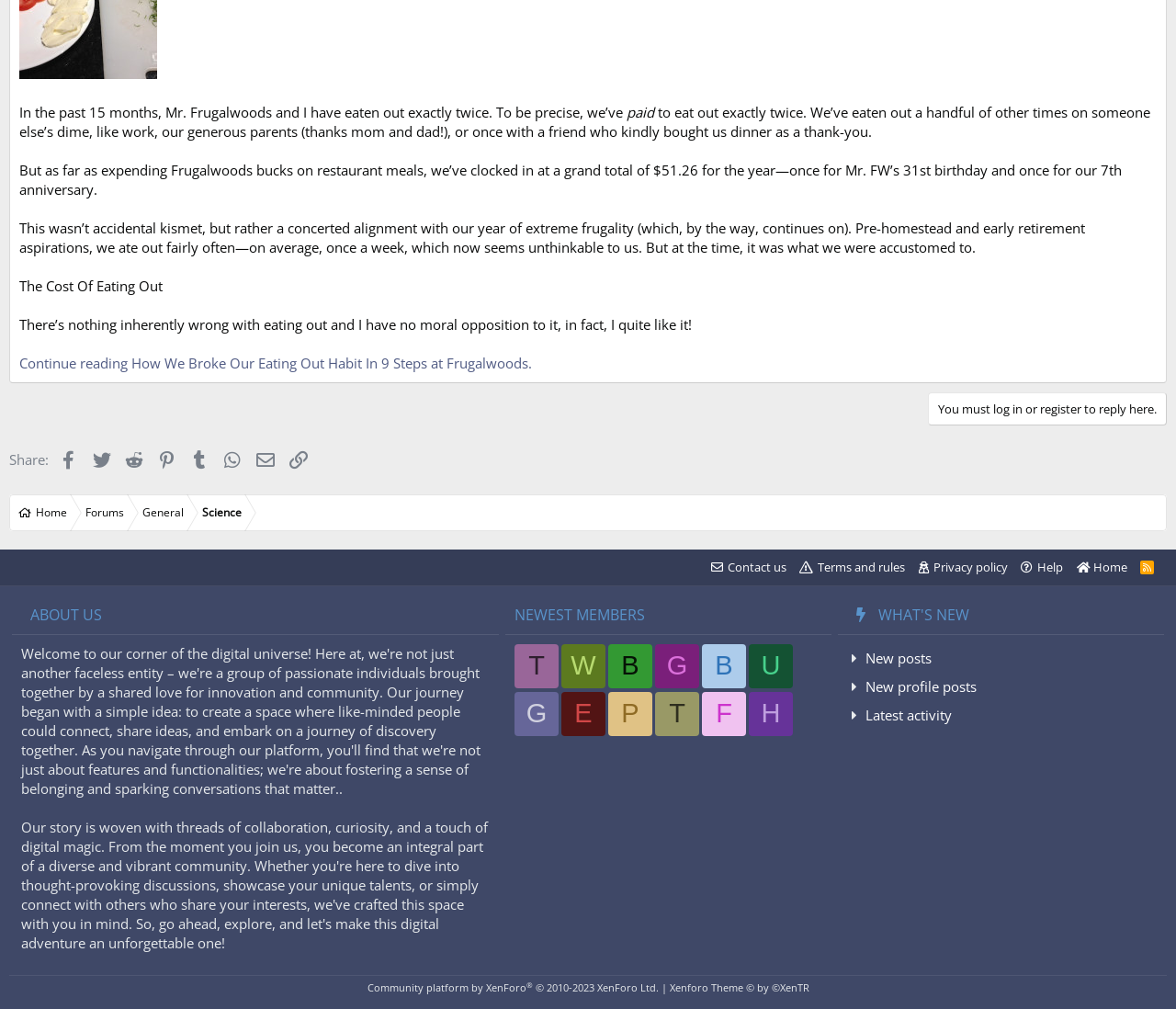Extract the bounding box of the UI element described as: "Email".

[0.211, 0.44, 0.238, 0.471]